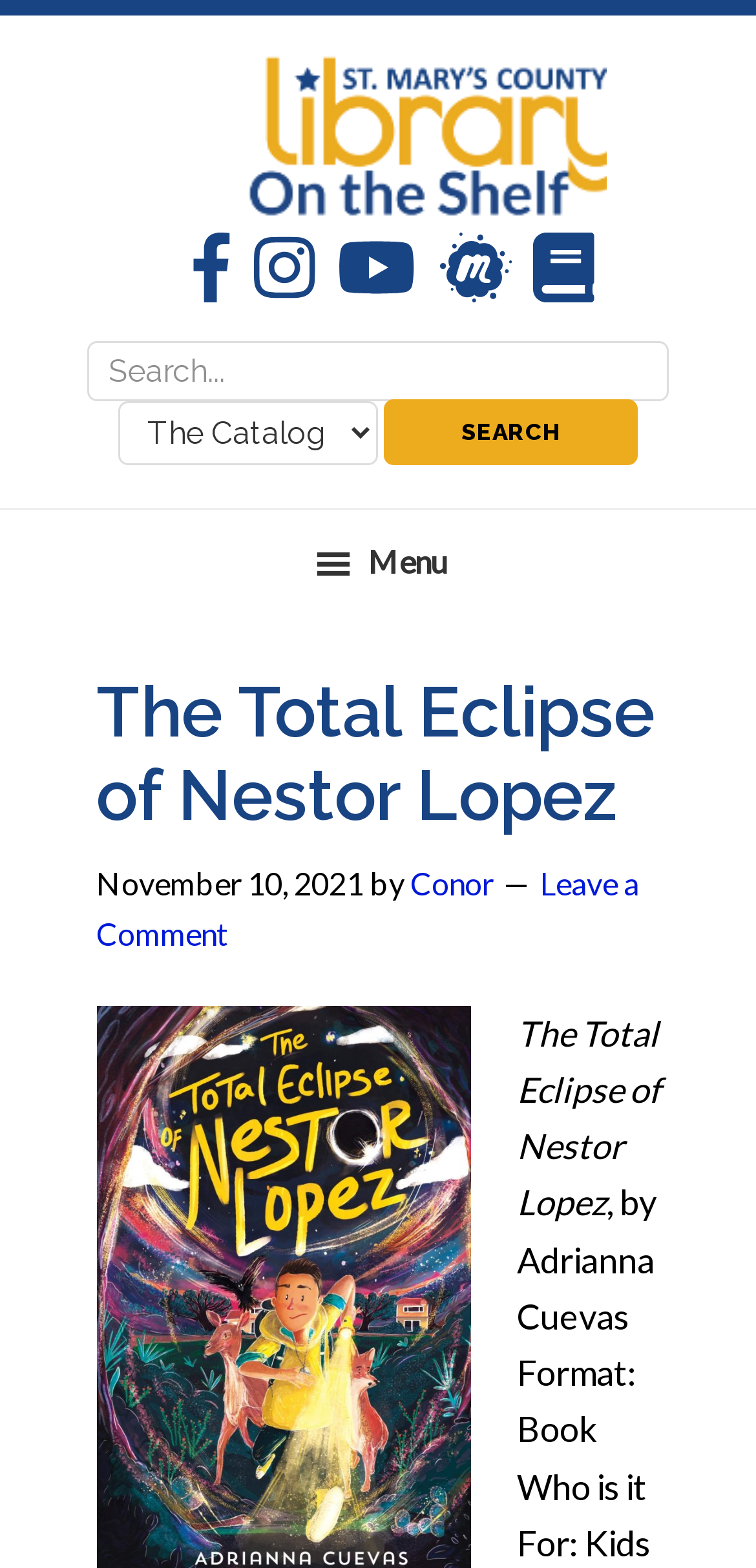Locate and provide the bounding box coordinates for the HTML element that matches this description: "Instagram".

[0.305, 0.148, 0.416, 0.197]